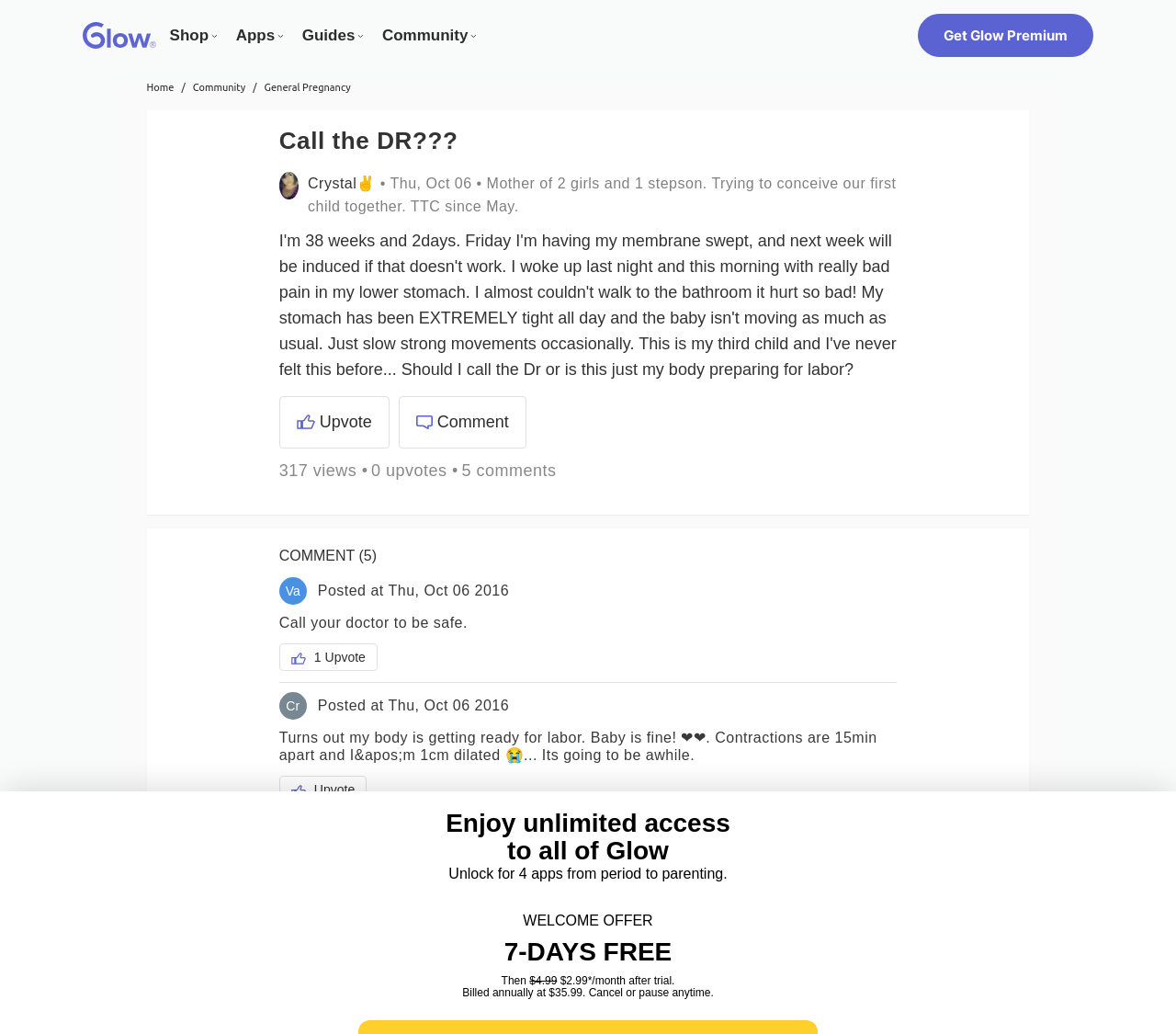Determine the bounding box coordinates of the element that should be clicked to execute the following command: "Click on the 'Shop' link".

[0.144, 0.022, 0.177, 0.047]